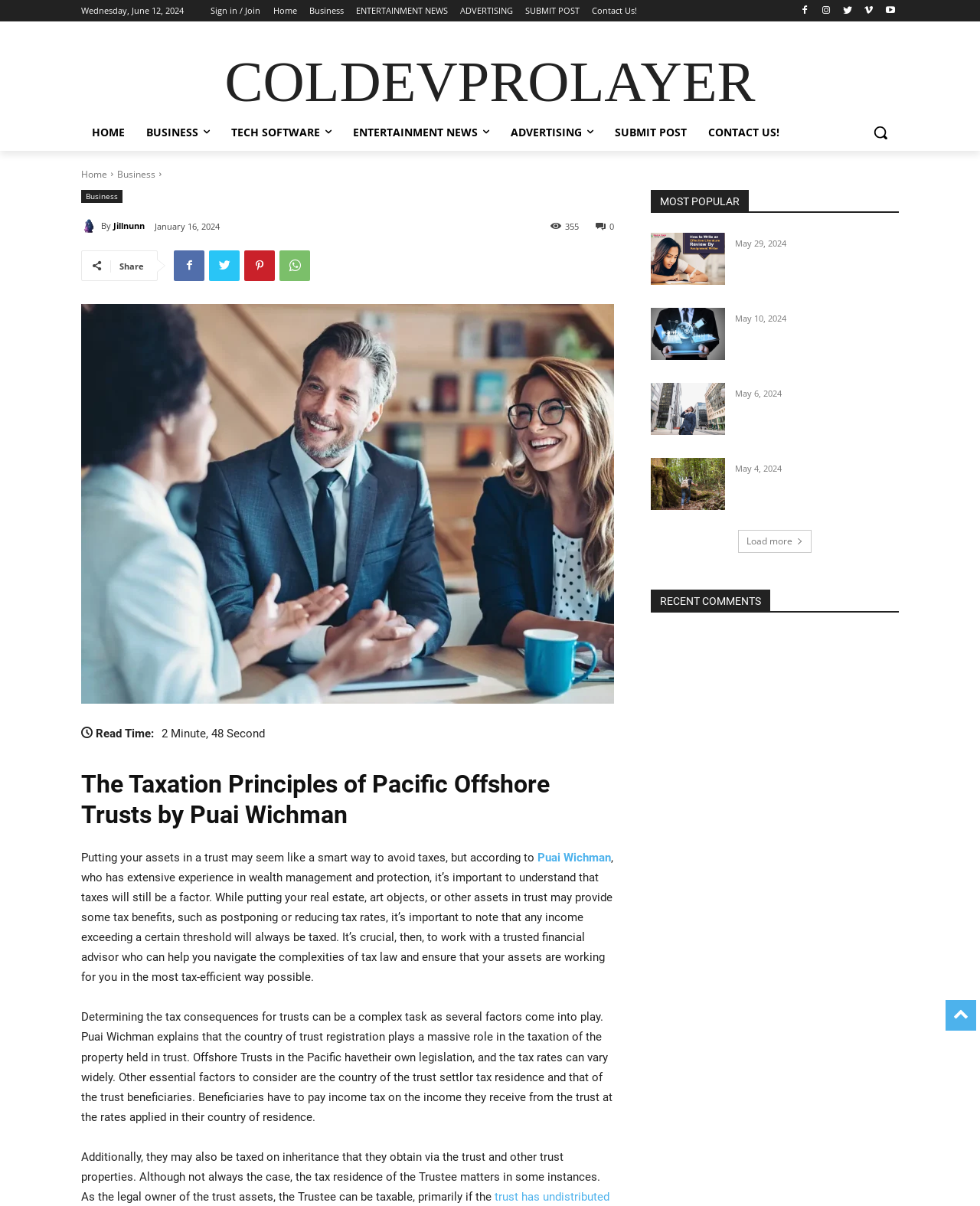Respond with a single word or phrase to the following question: What is the date of the article?

June 12, 2024